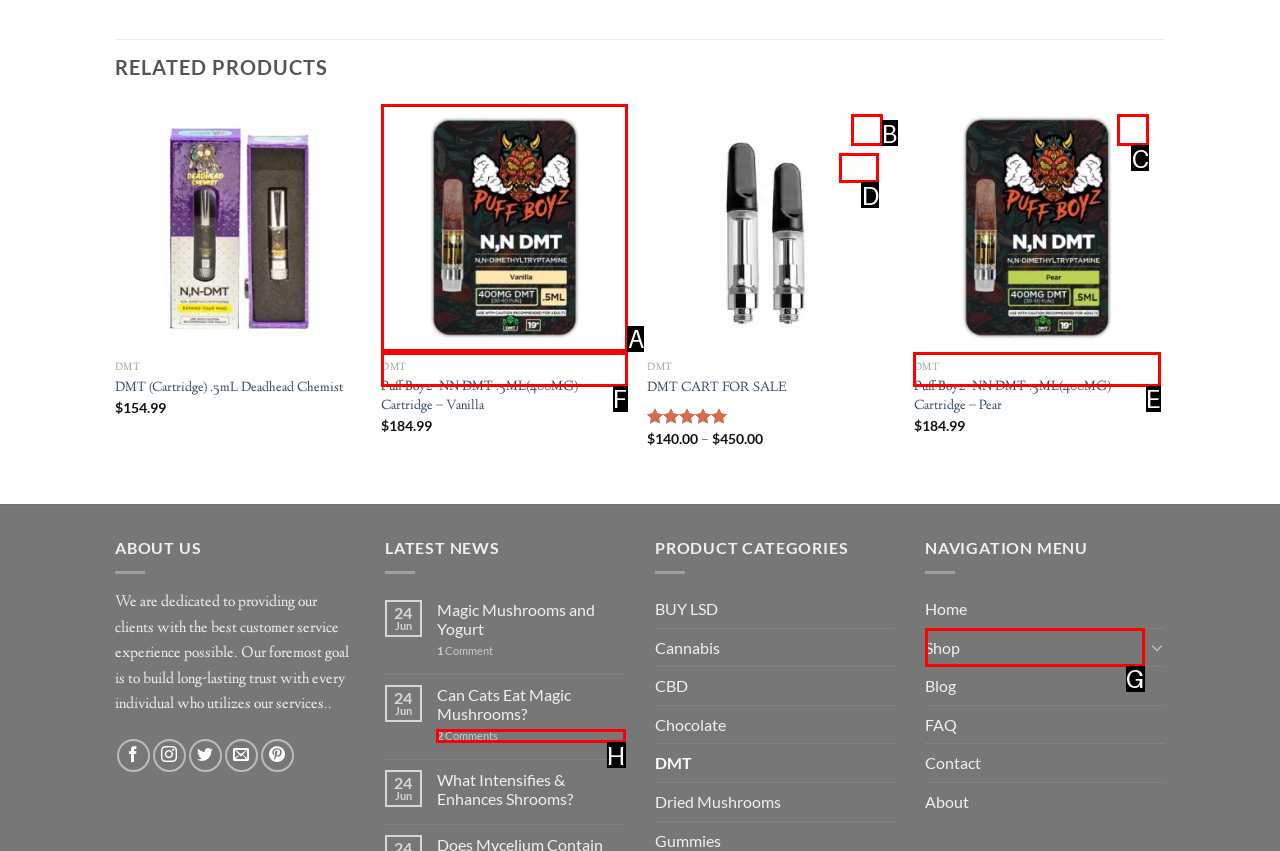Out of the given choices, which letter corresponds to the UI element required to View product details of Puff Boyz -NN DMT.5ML(400MG) Cartridge – Vanilla? Answer with the letter.

F